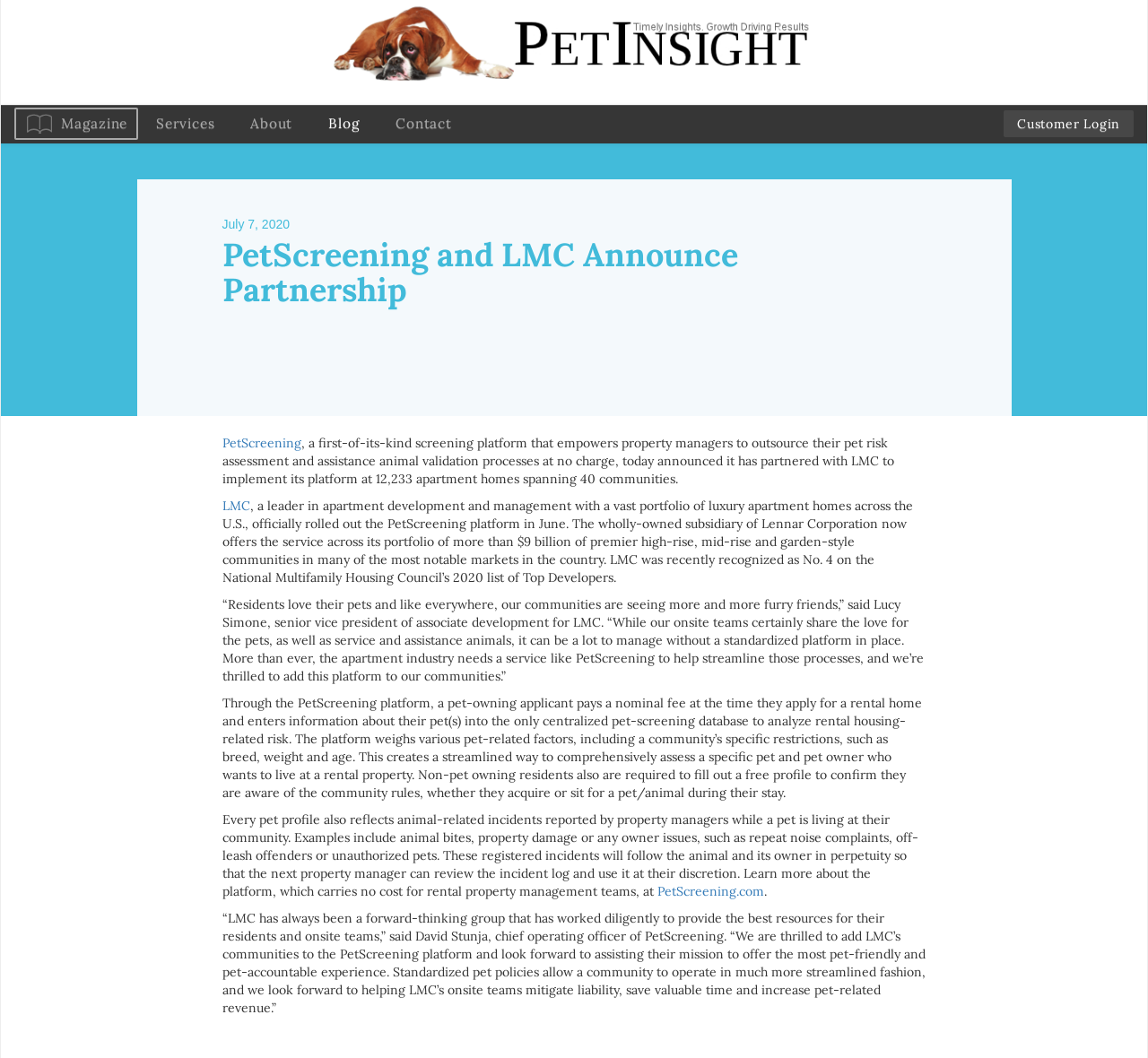Produce a meticulous description of the webpage.

The webpage is about PetScreening, a pet risk assessment and assistance animal validation platform, and its partnership with LMC, a leader in apartment development and management. 

At the top of the page, there is a logo with the text "Pet Insight" and an image with the same name. Below the logo, there are several links to different sections of the website, including "Magazine", "Services", "About", "Blog", and "Contact". 

On the left side of the page, there is a header section with the date "July 7, 2020" and a heading that reads "PetScreening and LMC Announce Partnership". 

The main content of the page is a news article about the partnership between PetScreening and LMC. The article starts with a brief introduction to PetScreening and its platform, followed by a quote from Lucy Simone, senior vice president of associate development for LMC, discussing the benefits of the platform. 

The article then explains how the PetScreening platform works, including how pet-owning applicants pay a fee to enter information about their pets into a centralized database, which analyzes rental housing-related risk. It also mentions that non-pet owning residents are required to fill out a free profile to confirm they are aware of the community rules. 

The article continues with a description of how the platform tracks animal-related incidents reported by property managers, which can be used by future property managers to review the incident log. 

Finally, the article concludes with a quote from David Stunja, chief operating officer of PetScreening, discussing the benefits of the partnership with LMC. There is also a link to the PetScreening website at the bottom of the page.